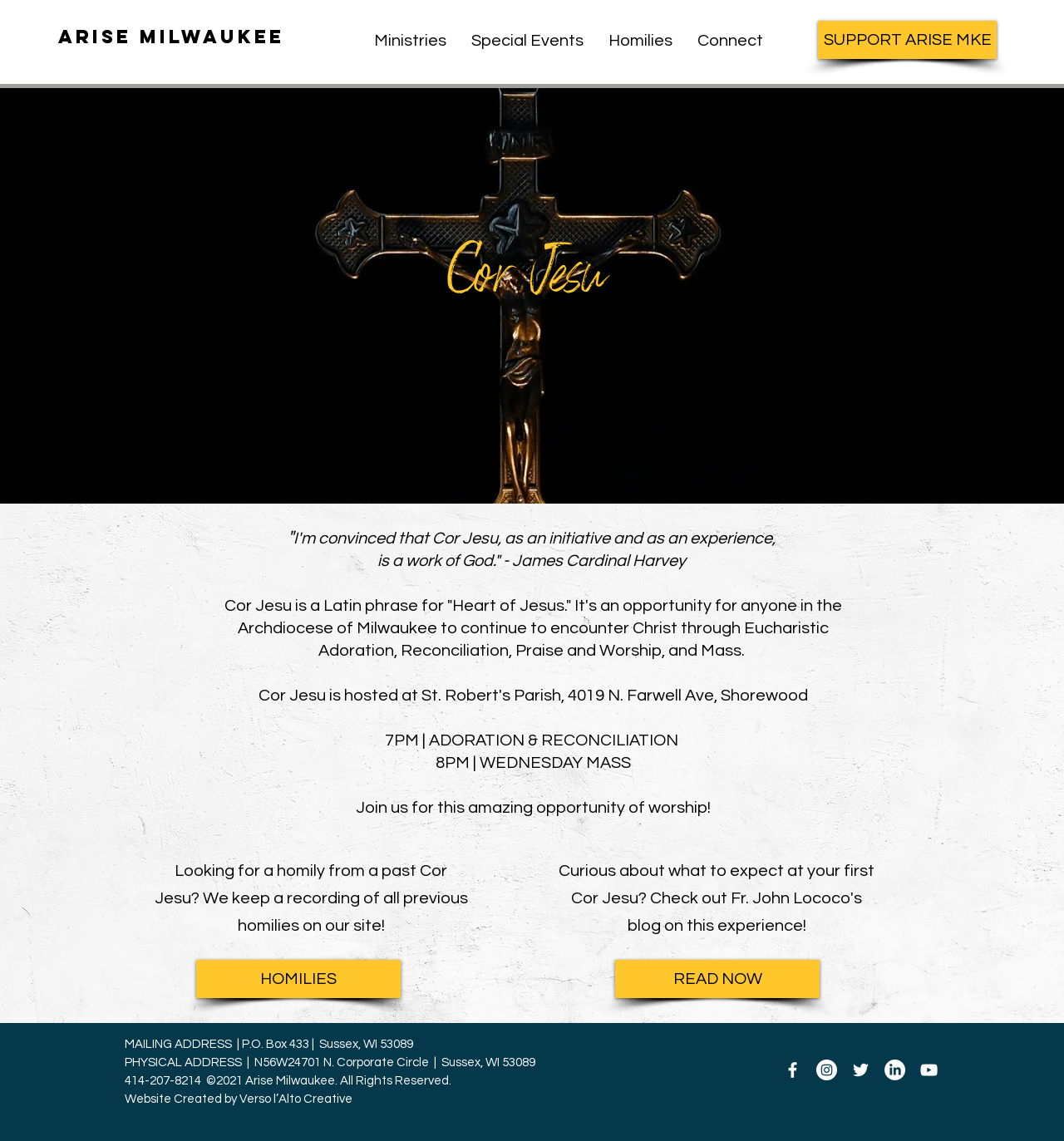Can you specify the bounding box coordinates for the region that should be clicked to fulfill this instruction: "Read the homily from a past Cor Jesu".

[0.184, 0.841, 0.377, 0.874]